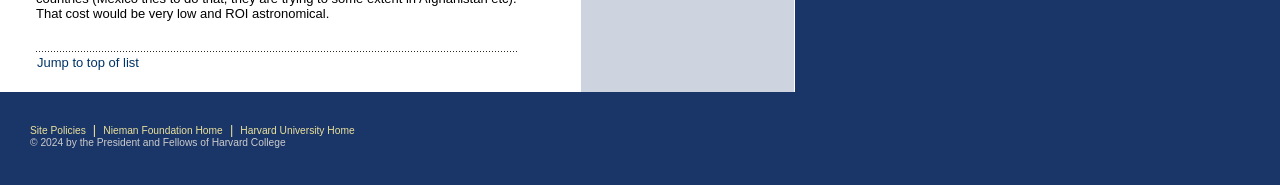Give the bounding box coordinates for the element described as: "Harvard University Home".

[0.188, 0.677, 0.277, 0.736]